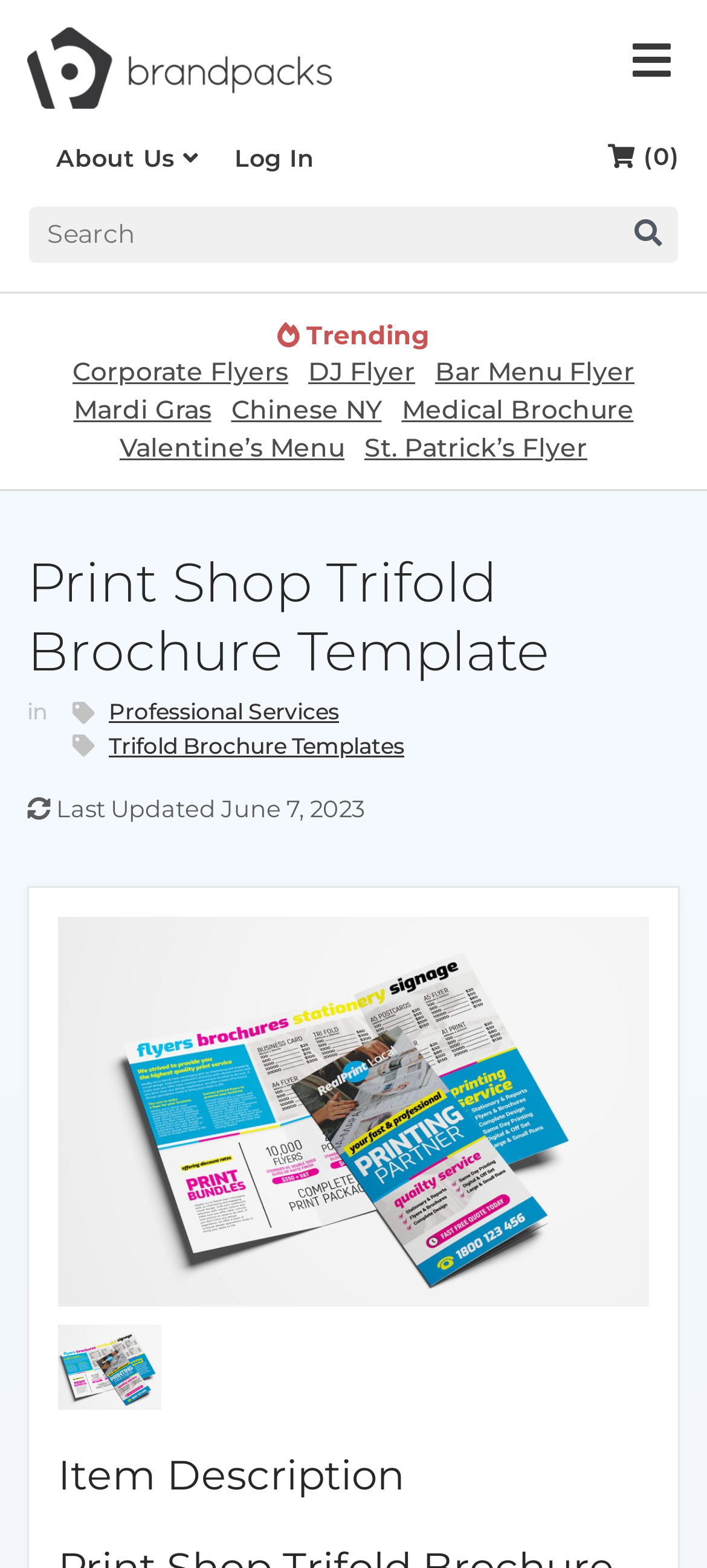How many brochure templates are displayed on the webpage?
From the image, respond with a single word or phrase.

4